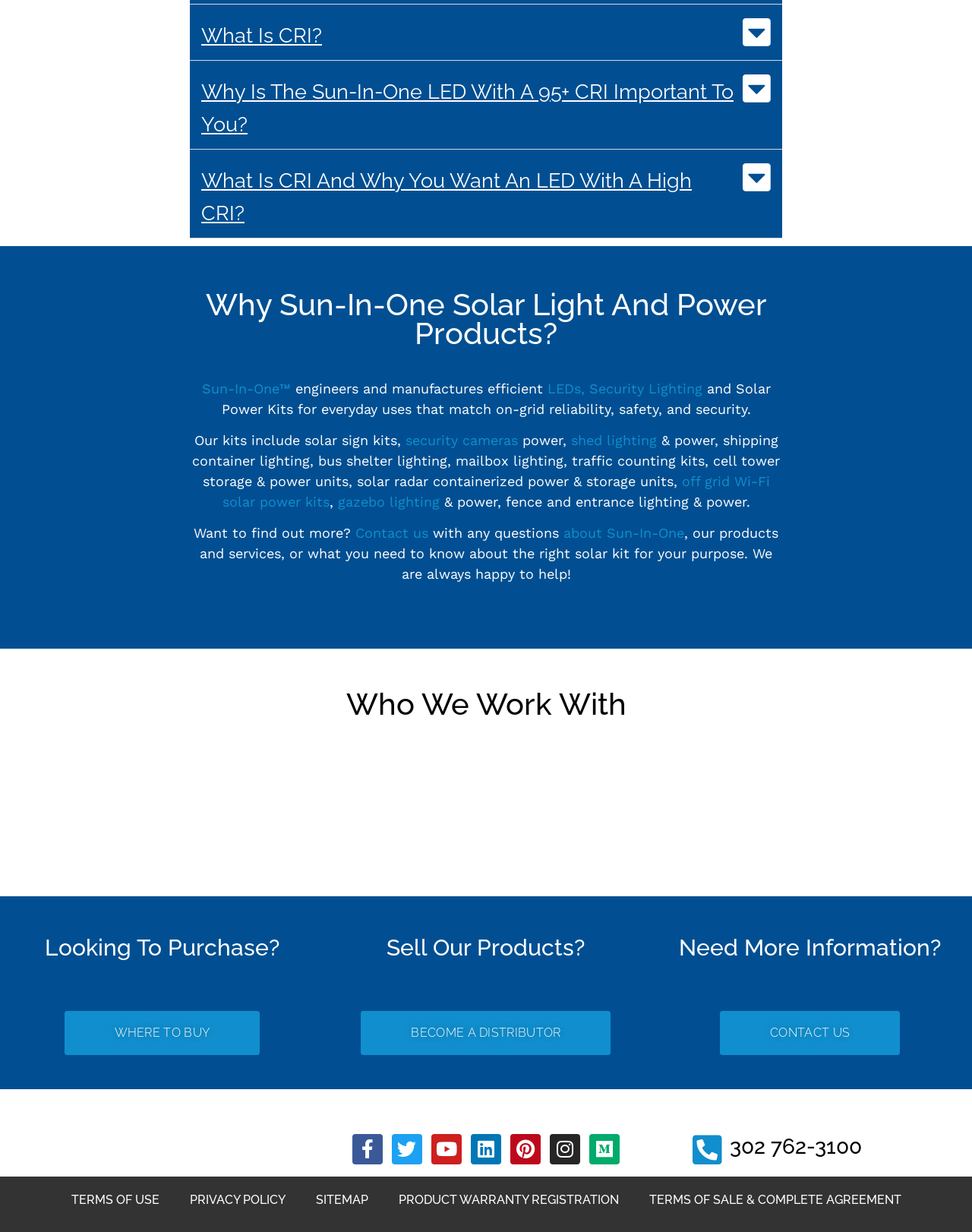From the element description Twitter, predict the bounding box coordinates of the UI element. The coordinates must be specified in the format (top-left x, top-left y, bottom-right x, bottom-right y) and should be within the 0 to 1 range.

[0.403, 0.92, 0.434, 0.945]